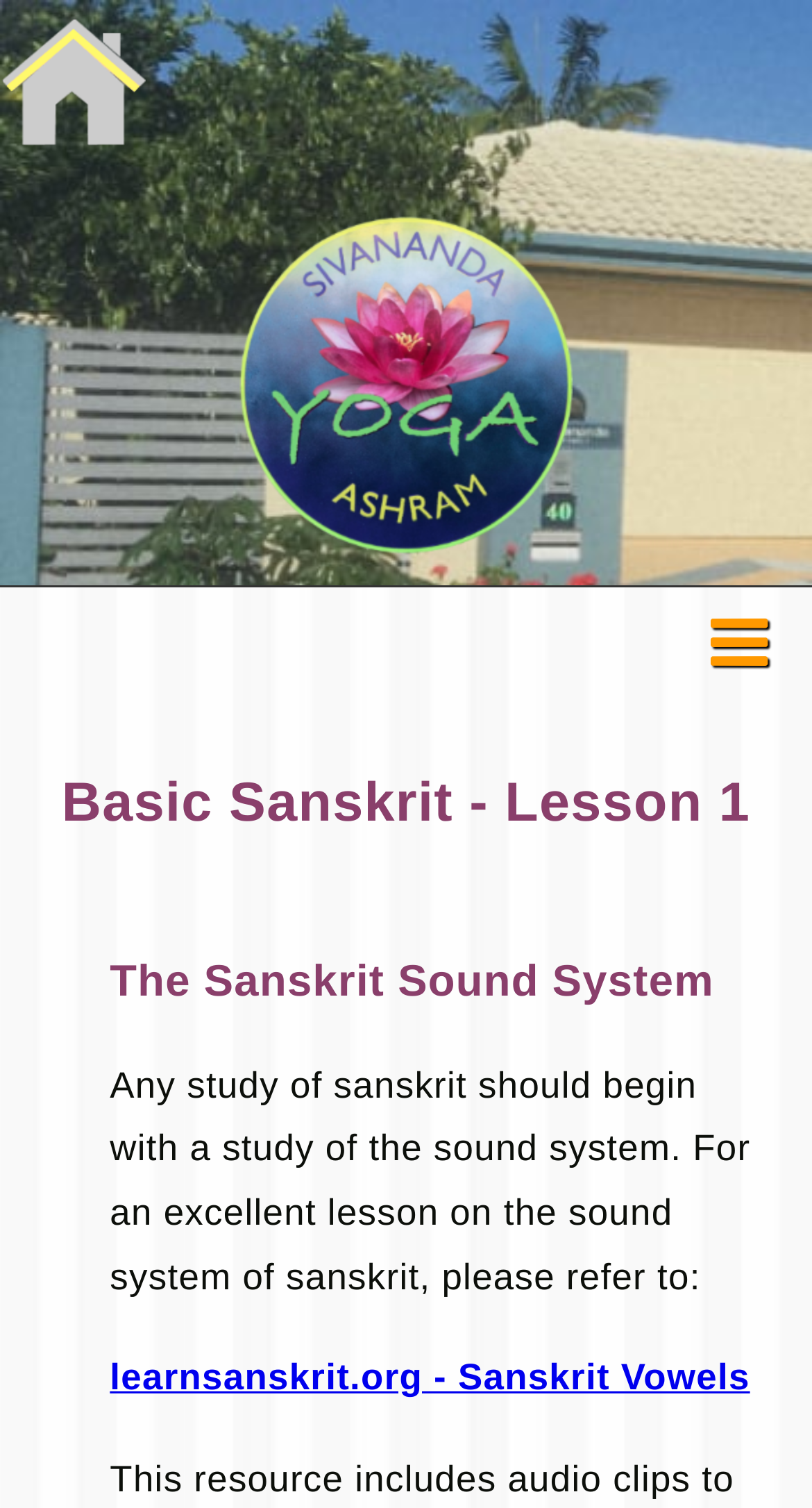Provide a thorough description of the webpage you see.

The webpage appears to be a lesson page for Sanskrit, specifically Lesson 1, focused on the sound system. At the top left, there is a link with no text, and next to it, a logo graphic image is displayed. Below the logo, there are several hidden links labeled as "Sanskrit 1" to "Sanskrit 5", which are not visible on the page. 

On the top right, there is a "≡ Menu" link. Below the menu link, the main content of the page begins with a heading "Basic Sanskrit - Lesson 1", followed by a subheading "The Sanskrit Sound System". 

The main text of the page starts with a paragraph explaining the importance of studying the sound system in Sanskrit, and it recommends referring to an external resource, "learnsanskrit.org - Sanskrit Vowels", which is linked at the end of the paragraph.